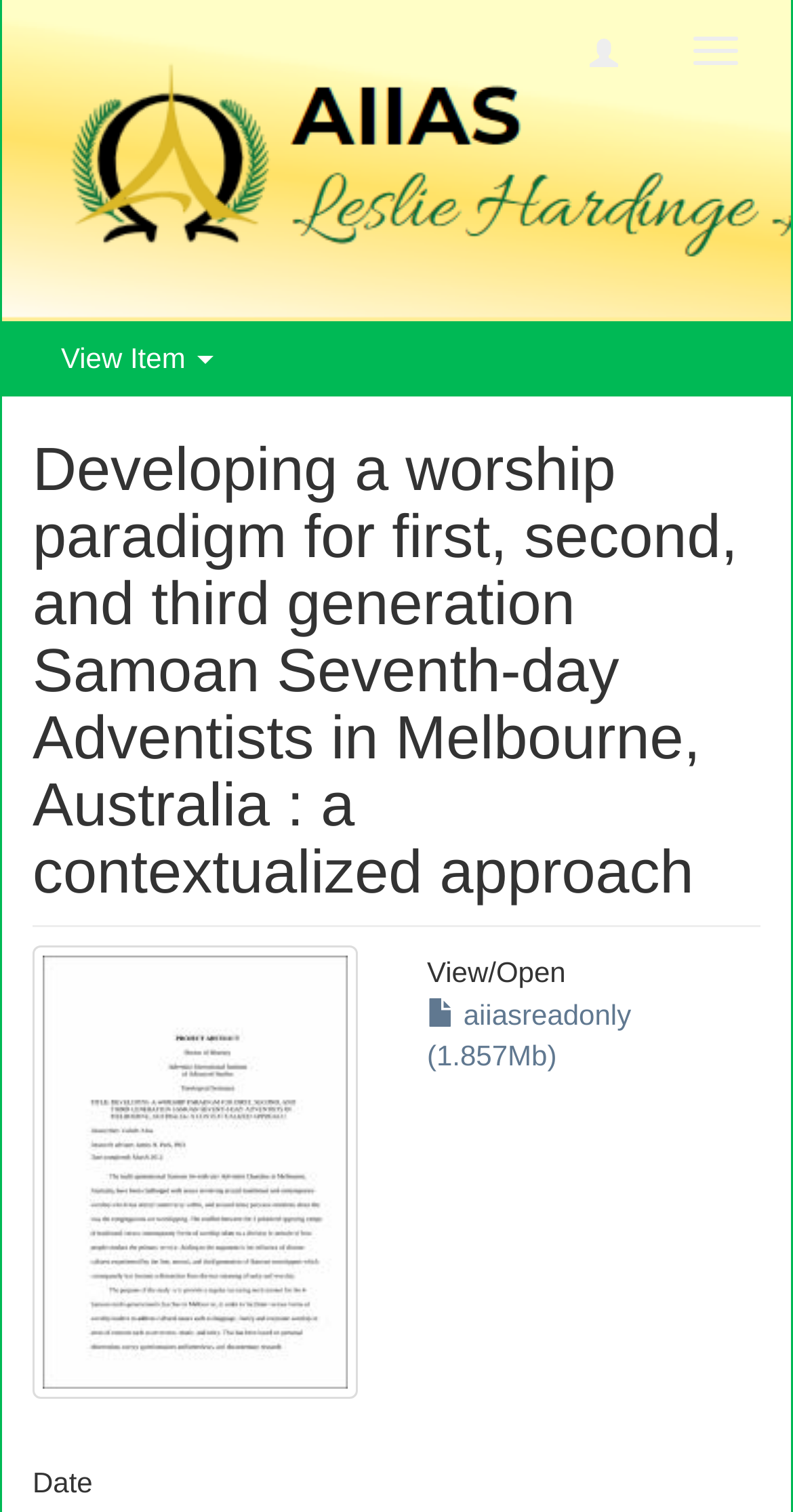Convey a detailed summary of the webpage, mentioning all key elements.

The webpage appears to be a academic or research paper webpage, with a focus on a specific topic related to worship paradigms for Samoan Seventh-day Adventists in Melbourne, Australia. 

At the top right corner, there are two buttons, one labeled "Toggle navigation" and another without a label. Below these buttons, there is a third button labeled "View Item" positioned on the left side. 

The main content of the webpage is headed by a title, "Developing a worship paradigm for first, second, and third generation Samoan Seventh-day Adventists in Melbourne, Australia : a contextualized approach", which spans across the entire width of the page. 

Below the title, there is a thumbnail image on the left side, taking up about a quarter of the page width. To the right of the image, there is a heading "View/ Open" followed by a link labeled "aiiasreadonly (1.857Mb)". 

At the very bottom of the page, there is a heading labeled "Date", which appears to be a metadata section for the paper.